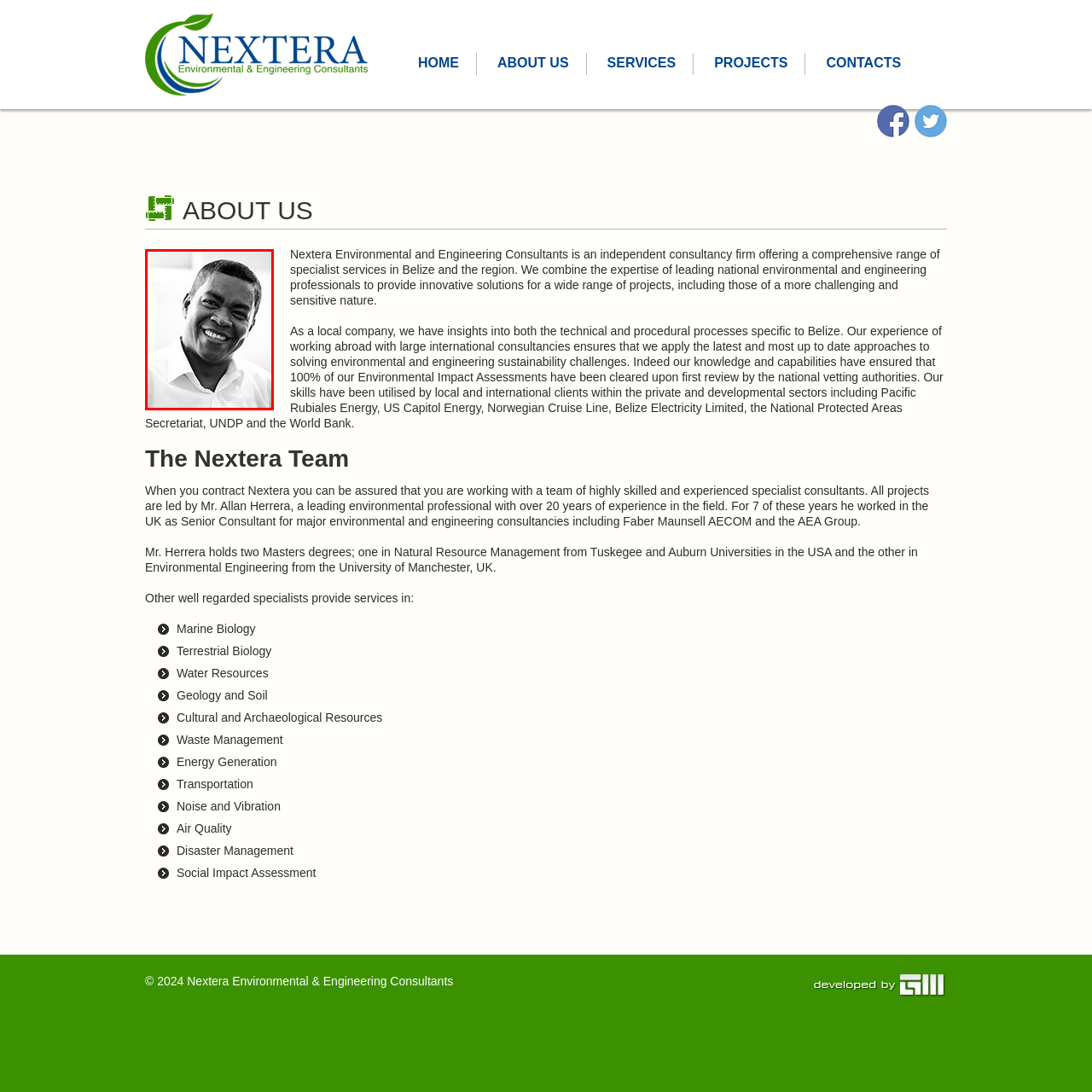Describe extensively the contents of the image within the red-bordered area.

The image features a portrait of a smiling man, likely Mr. Allan Herrera, who is a key figure at Nextera Environmental & Engineering Consultants. He is depicted with a genuine smile, reflecting a friendly and approachable demeanor. The monochrome style of the photograph adds a classic touch, emphasizing his facial expressions and professional attire. This image is representative of the leadership and expertise within the company, which specializes in environmental and engineering consulting services in Belize and beyond. Mr. Herrera is noted for his extensive experience in the field, having over 20 years of professional background, including significant roles in both local and international consultancy projects.